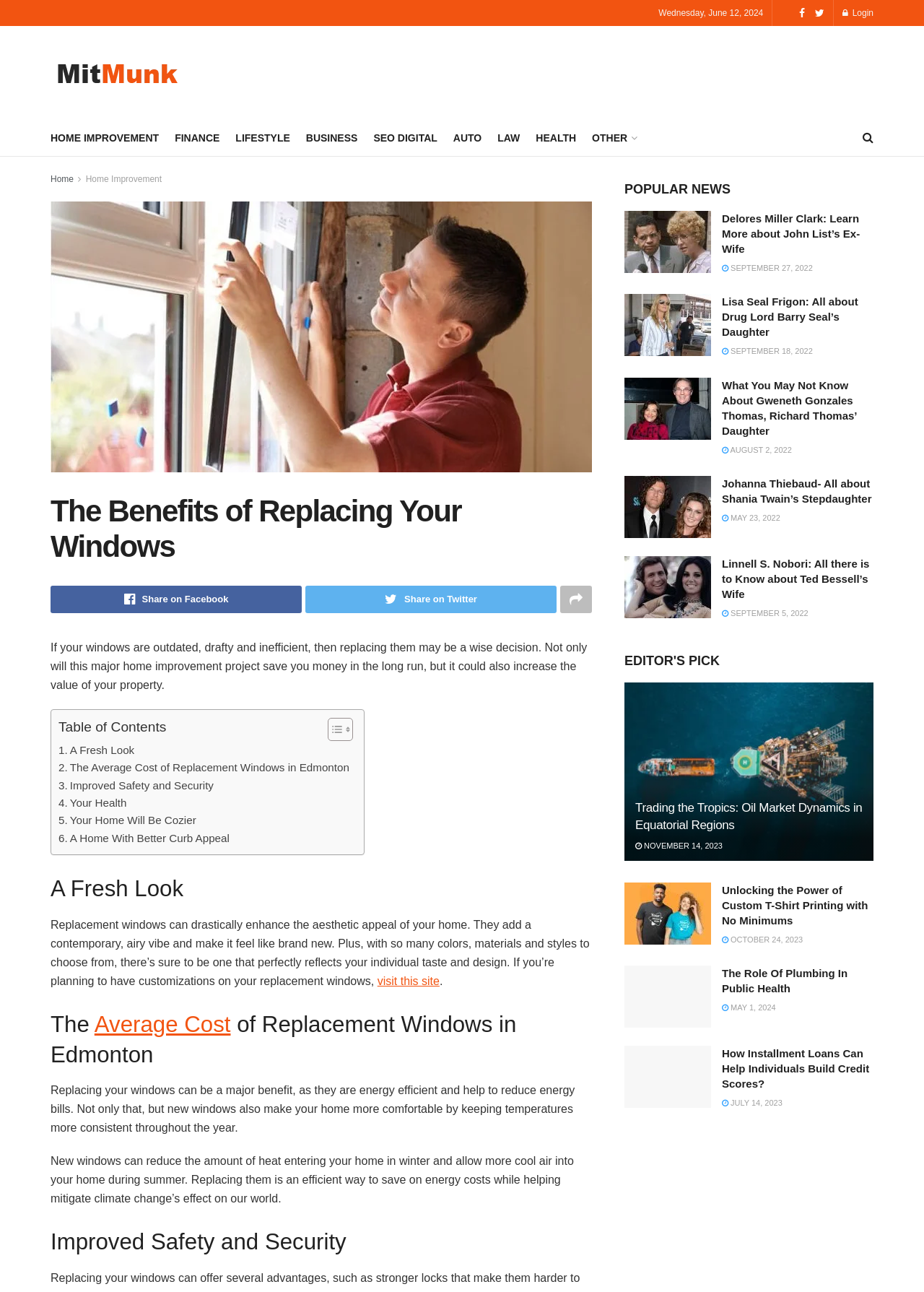What is the topic of the article 'Delores Miller Clark: Learn More about John List’s Ex-Wife'?
Look at the image and respond to the question as thoroughly as possible.

The article 'Delores Miller Clark: Learn More about John List’s Ex-Wife' is located in the section 'POPULAR NEWS'. The topic of this article is about John List's Ex-Wife, Delores Miller Clark.